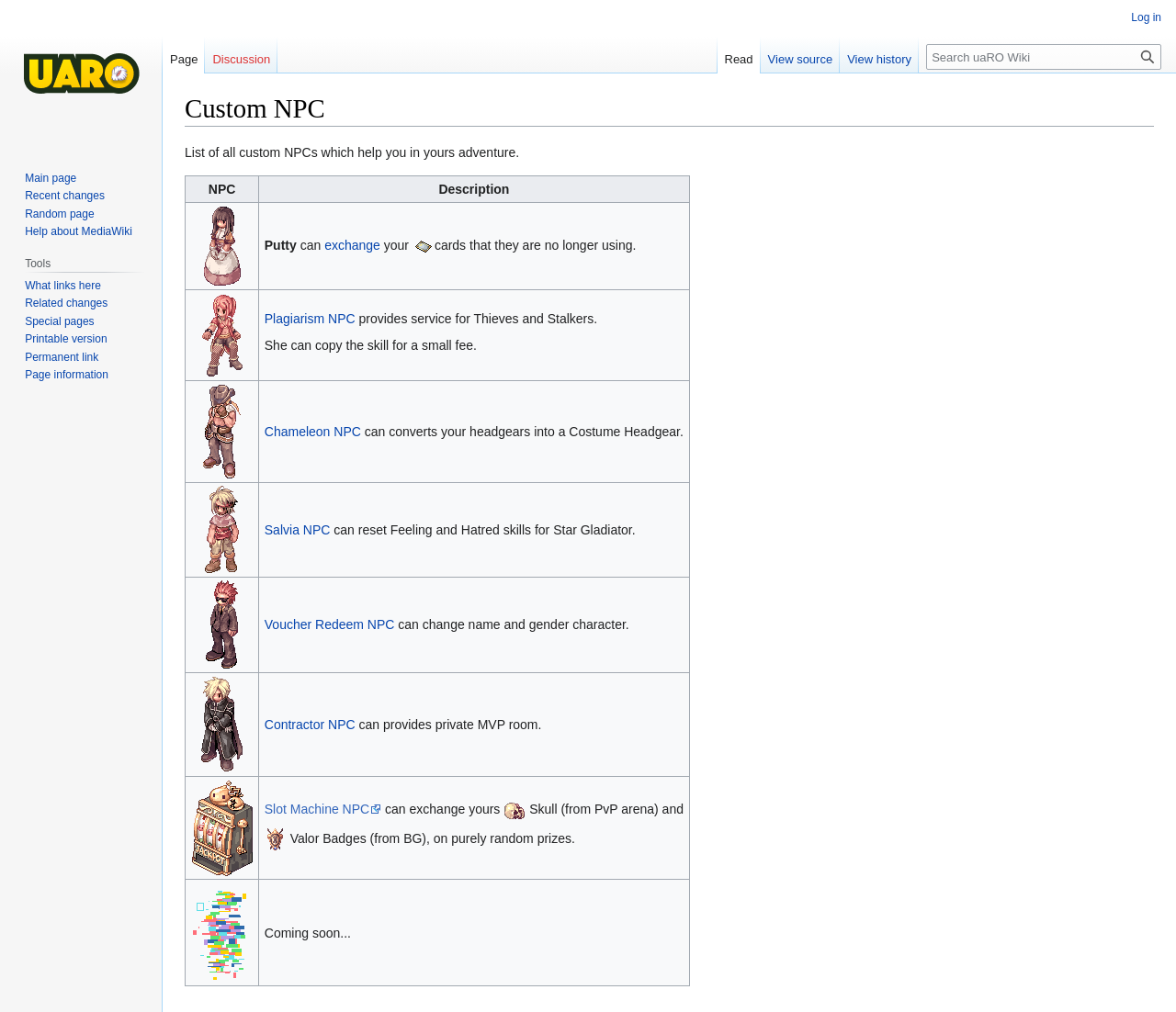Provide a comprehensive caption for the webpage.

The webpage is about Custom NPCs in a game, specifically uaRO Wiki. At the top, there is a heading "Custom NPC" and two links "Jump to navigation" and "Jump to search" next to it. Below the heading, there is a brief description of the page, stating that it lists all custom NPCs that help in the adventure.

The main content of the page is a table with multiple rows, each representing a custom NPC. The table has two columns, one for the NPC's image and name, and the other for its description. There are 8 rows in total, each with a unique NPC. The NPCs are listed in a vertical order, with the first one at the top and the last one at the bottom.

Each row has an image of the NPC on the left side, followed by a brief description of its service or function. The descriptions vary, but they all provide information about what each NPC can do for the player. Some examples include exchanging cards, copying skills, and resetting feelings and hatred skills.

At the top right corner of the page, there are three navigation menus: "Personal tools", "Namespaces", and "Views". The "Personal tools" menu has a link to log in, while the "Namespaces" menu has links to the page and discussion. The "Views" menu has links to read, view source, and view history.

Below the navigation menus, there is a search bar with a heading "Search" and a button to search. The search bar is located at the top right corner of the page.

Finally, at the very bottom of the page, there is a link to visit the main page.